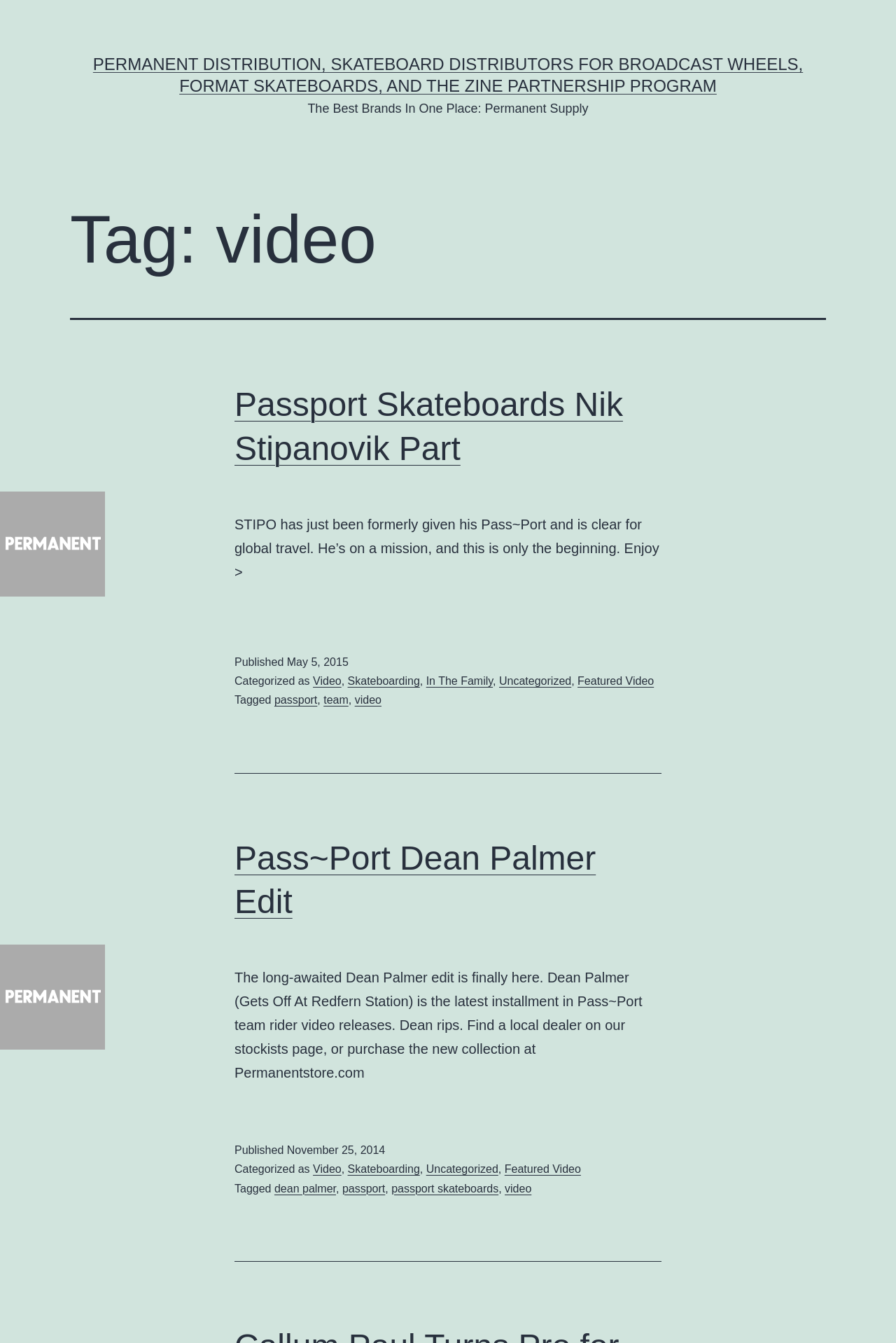Please determine the bounding box coordinates of the area that needs to be clicked to complete this task: 'Read the article about Dean Palmer Edit'. The coordinates must be four float numbers between 0 and 1, formatted as [left, top, right, bottom].

[0.262, 0.623, 0.738, 0.688]